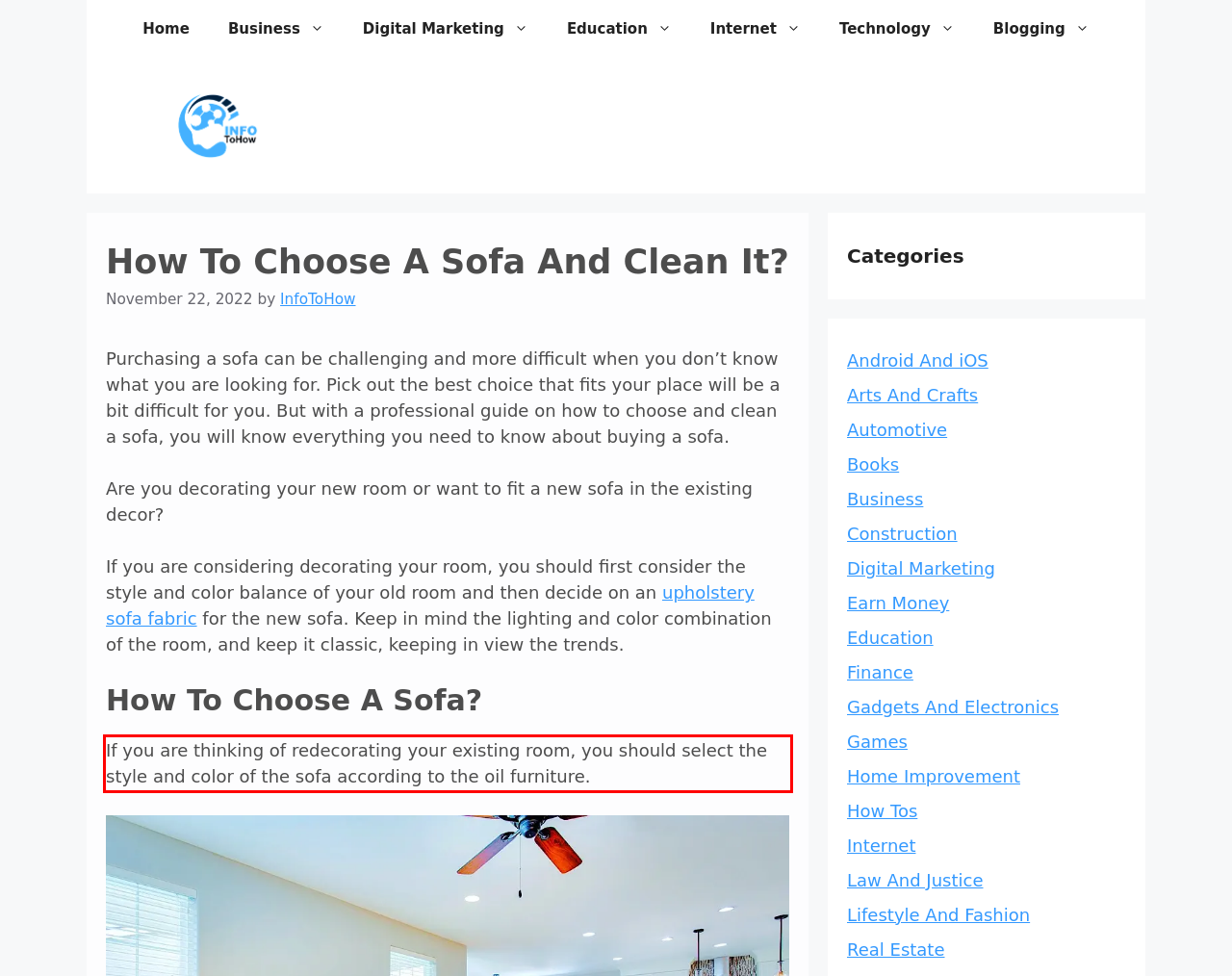From the screenshot of the webpage, locate the red bounding box and extract the text contained within that area.

If you are thinking of redecorating your existing room, you should select the style and color of the sofa according to the oil furniture.